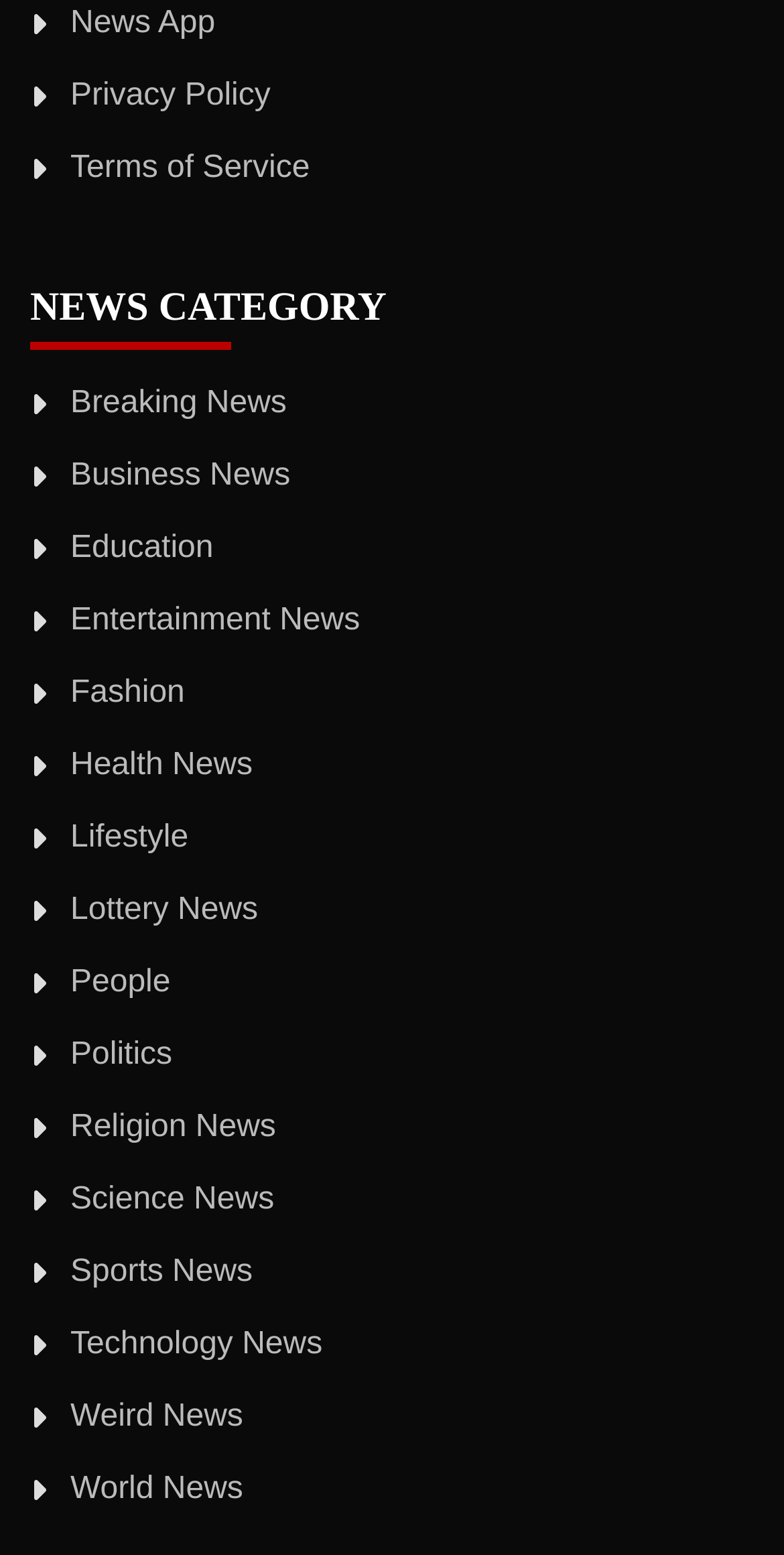Can you specify the bounding box coordinates of the area that needs to be clicked to fulfill the following instruction: "Explore Entertainment News"?

[0.09, 0.388, 0.459, 0.409]